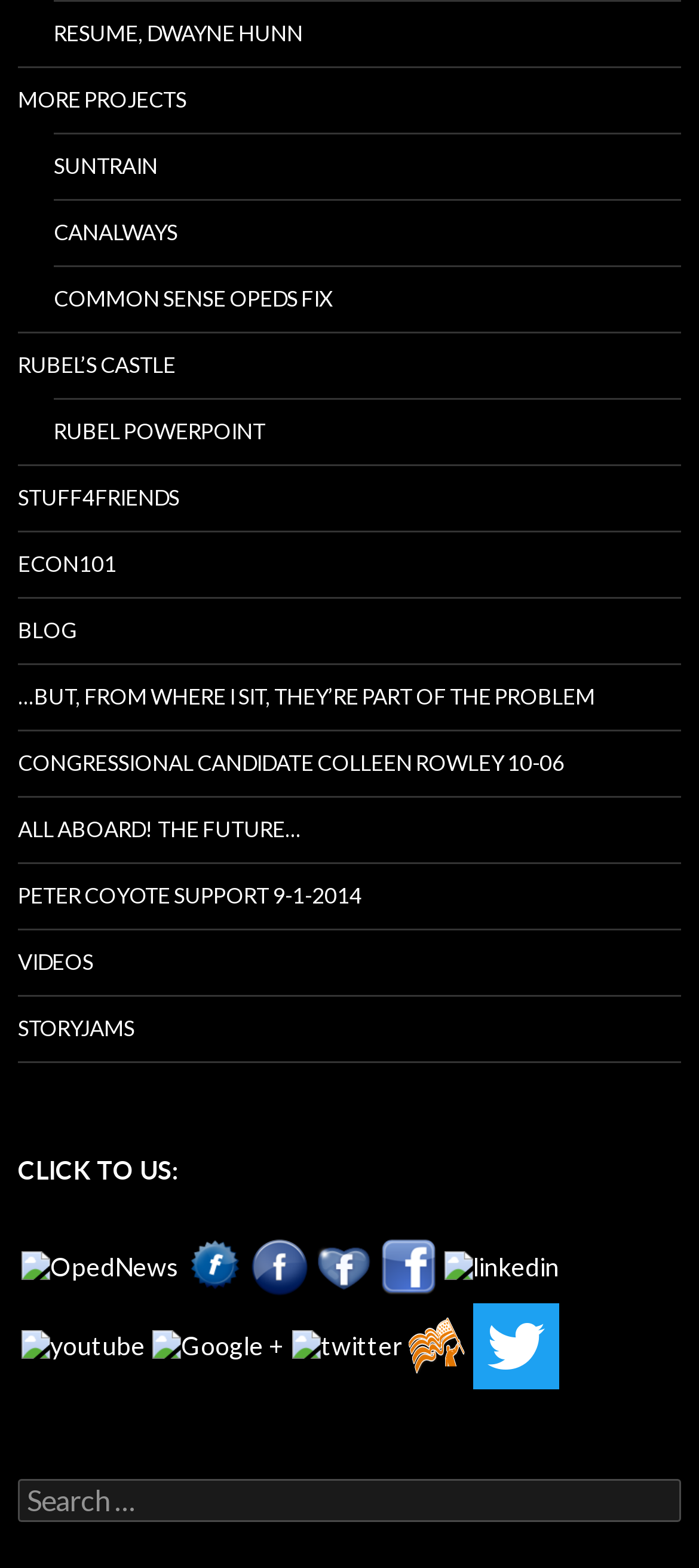Identify the bounding box coordinates for the region to click in order to carry out this instruction: "Search for something". Provide the coordinates using four float numbers between 0 and 1, formatted as [left, top, right, bottom].

[0.026, 0.943, 0.974, 0.971]